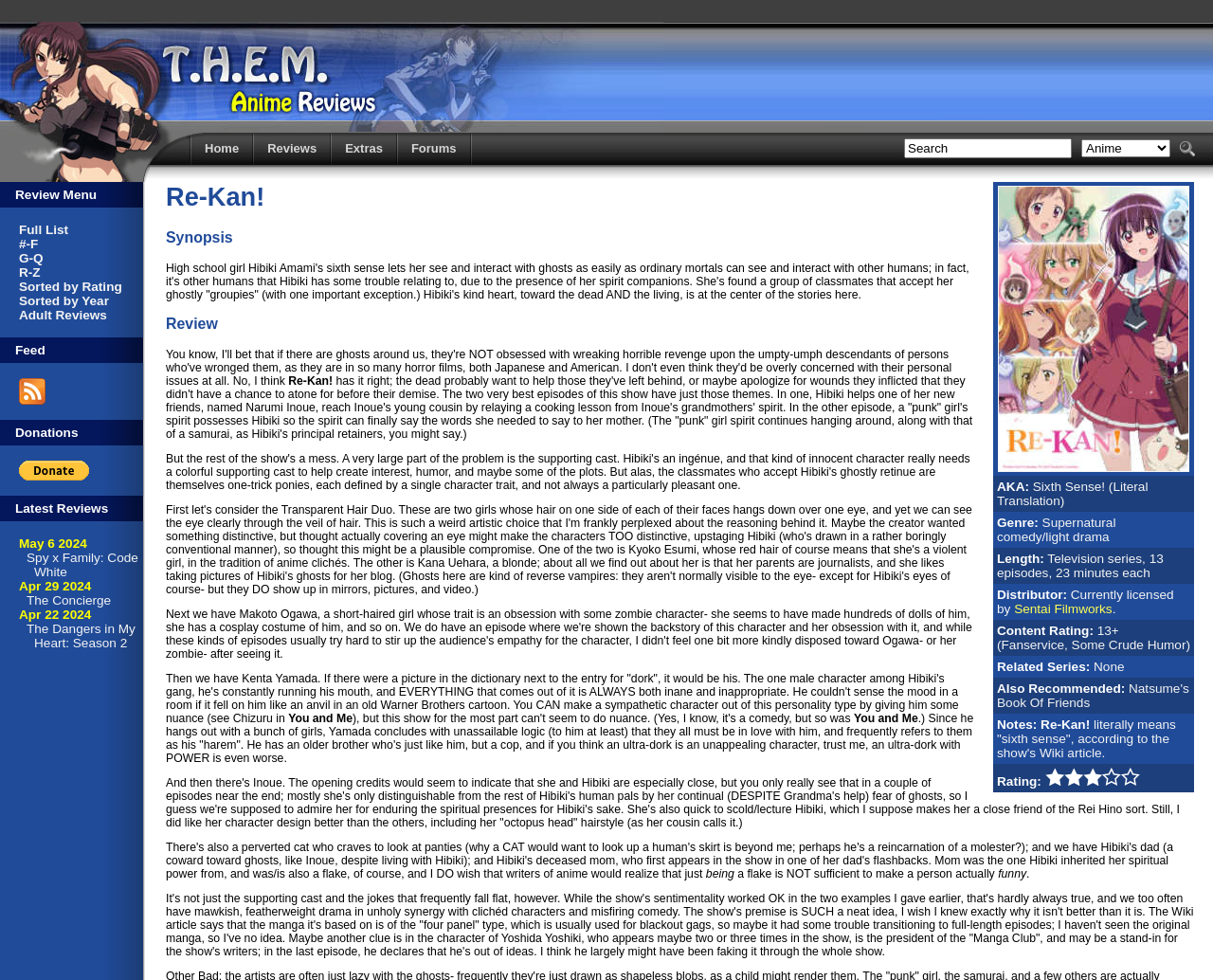Find the bounding box coordinates of the element's region that should be clicked in order to follow the given instruction: "Click on the Reviews link". The coordinates should consist of four float numbers between 0 and 1, i.e., [left, top, right, bottom].

[0.22, 0.144, 0.261, 0.159]